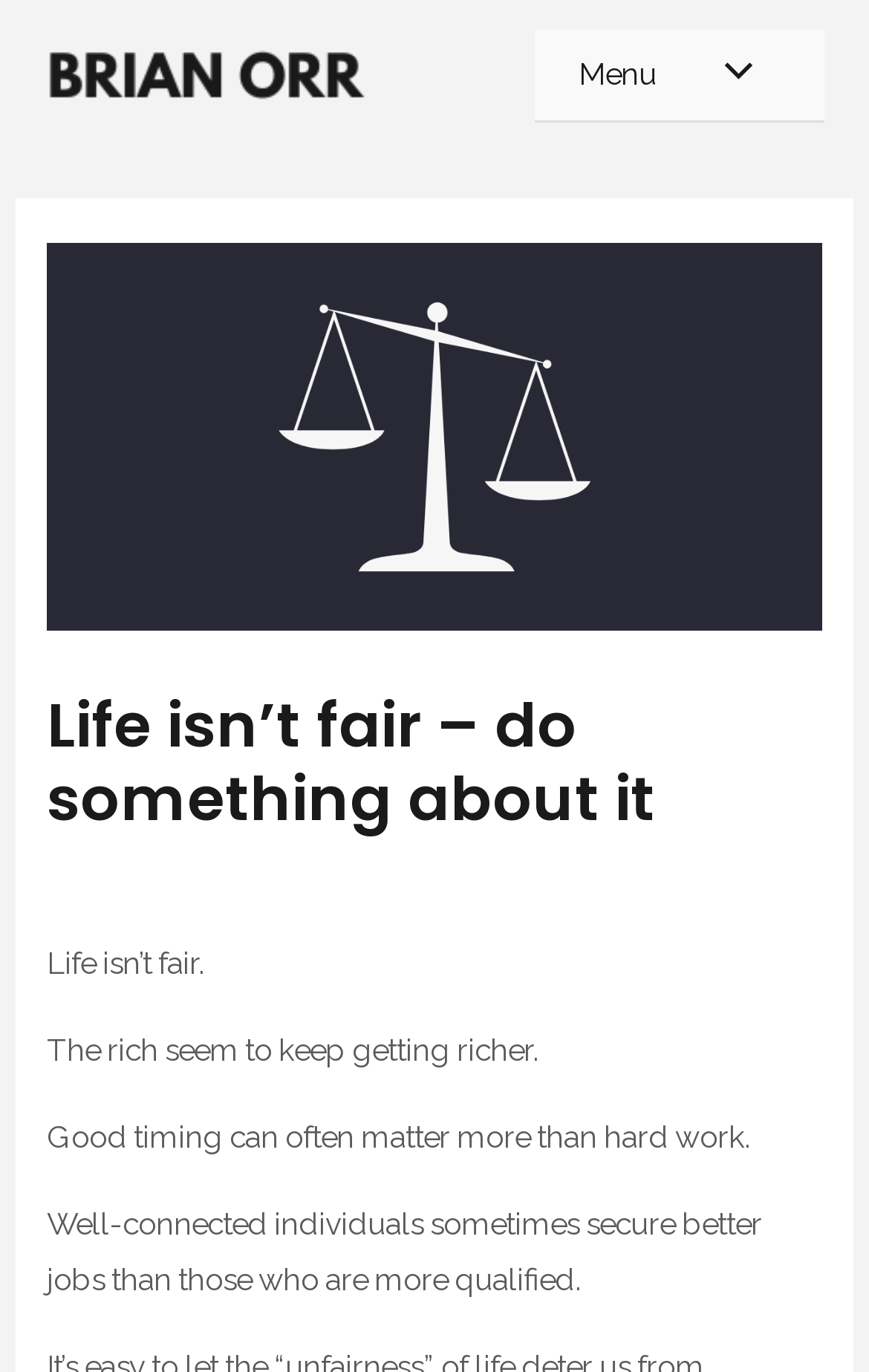Using the information from the screenshot, answer the following question thoroughly:
How many paragraphs are in the main content section?

The main content section of the webpage contains four paragraphs of text, each starting with a sentence that describes a situation where life is not fair. These paragraphs are separated by line breaks and form the main content of the webpage.